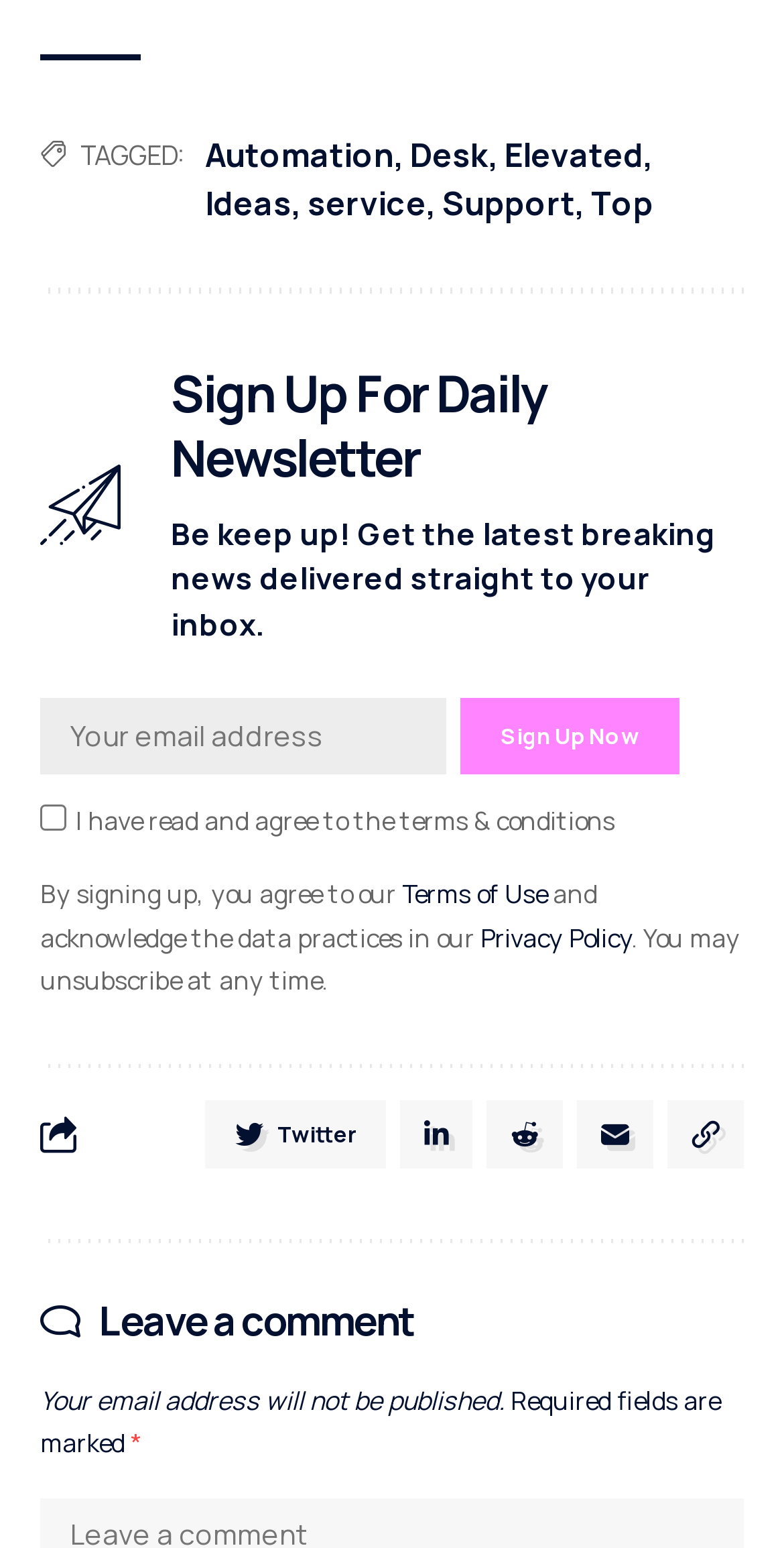What is the purpose of the newsletter?
Answer the question with a single word or phrase by looking at the picture.

Get latest breaking news